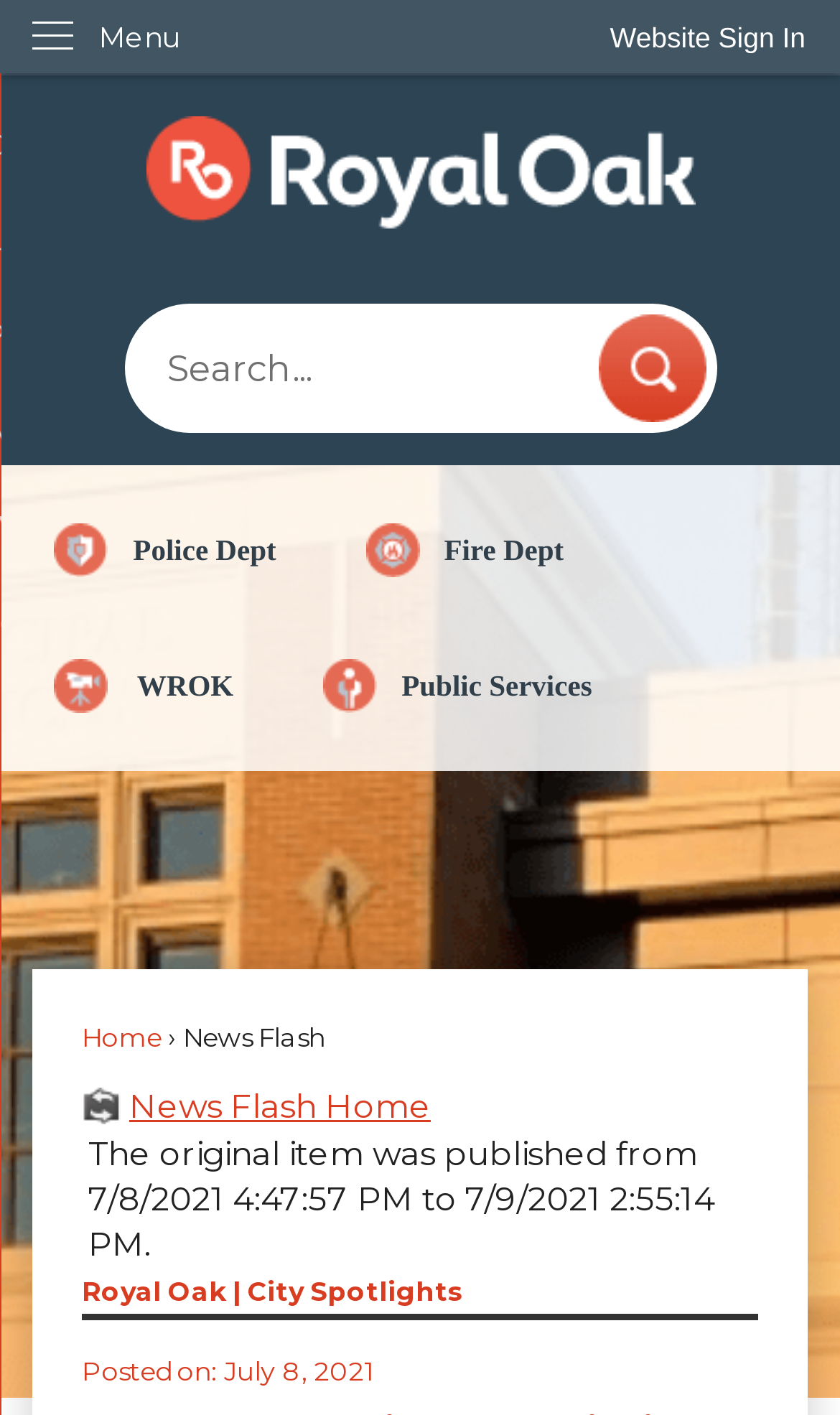Could you please study the image and provide a detailed answer to the question:
What is the name of the city?

I determined the answer by looking at the logo of the city, which is an image with the text 'Royal Oak' next to it. This logo is located at the top of the webpage, indicating that it is the city's official website.